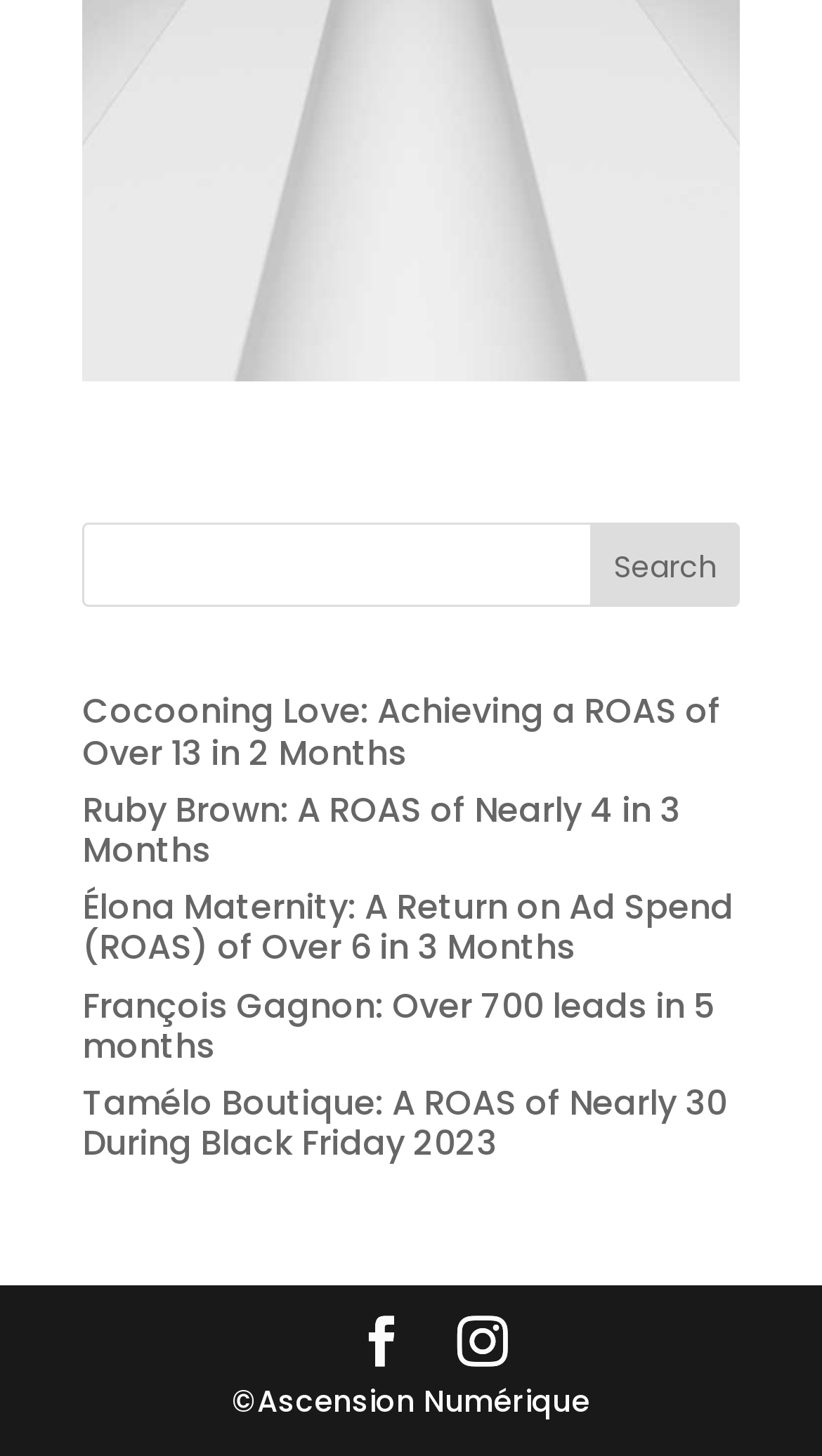Please provide a comprehensive response to the question based on the details in the image: How many social media links are there at the bottom?

I examined the bottom of the webpage and found two social media links, represented by the icons '' and ''.